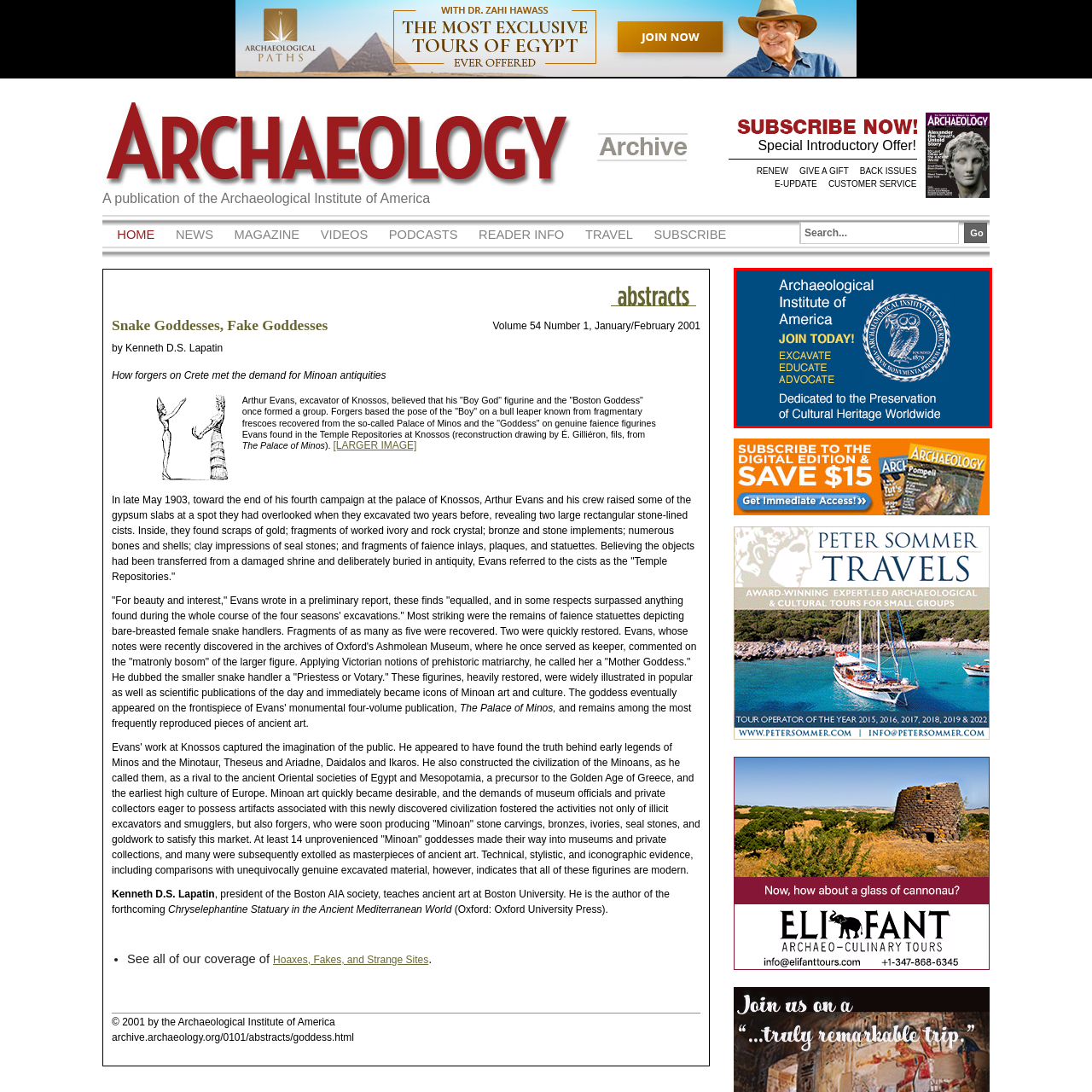Illustrate the image within the red boundary with a detailed caption.

The image features a promotional graphic for the Archaeological Institute of America, inviting viewers to join the organization. It displays a deep blue background complemented by bold white text that emphasizes the key phrases "JOIN TODAY!" along with "EXCAVATE," "EDUCATE," and "ADVOCATE." The AIA's emblem, which includes an owl, is prominently featured at the center, symbolizing wisdom and knowledge in the field of archaeology. Below the main text, a tagline reads, "Dedicated to the Preservation of Cultural Heritage Worldwide," highlighting the institute's commitment to safeguarding and promoting cultural history across the globe. This visual serves as both an invitation and a call to action for individuals interested in supporting archaeological efforts.